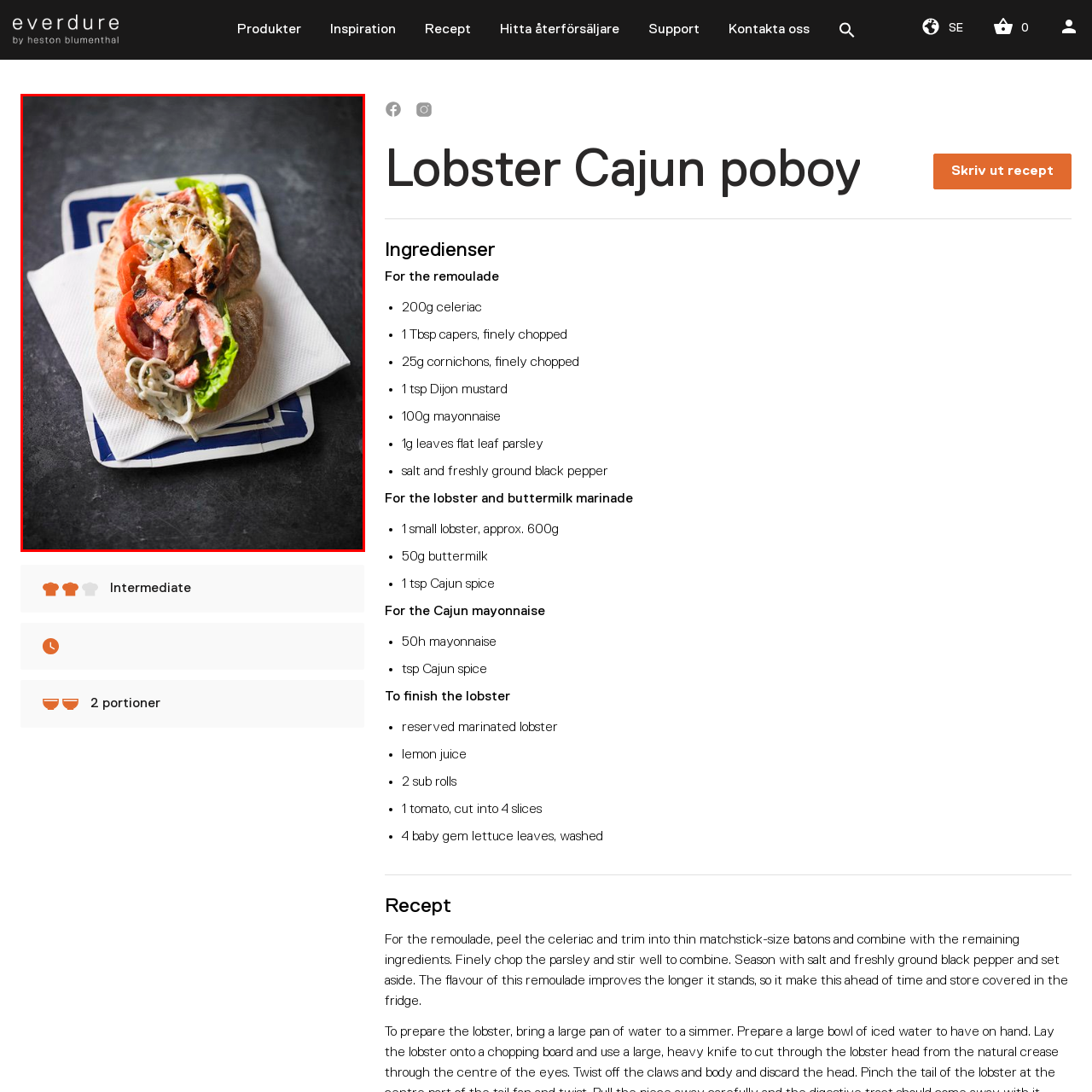What type of lettuce is used in the sandwich?
Observe the image marked by the red bounding box and answer in detail.

The caption specifically mentions 'crisp baby gem lettuce' as one of the ingredients in the sandwich, indicating that the type of lettuce used is baby gem.